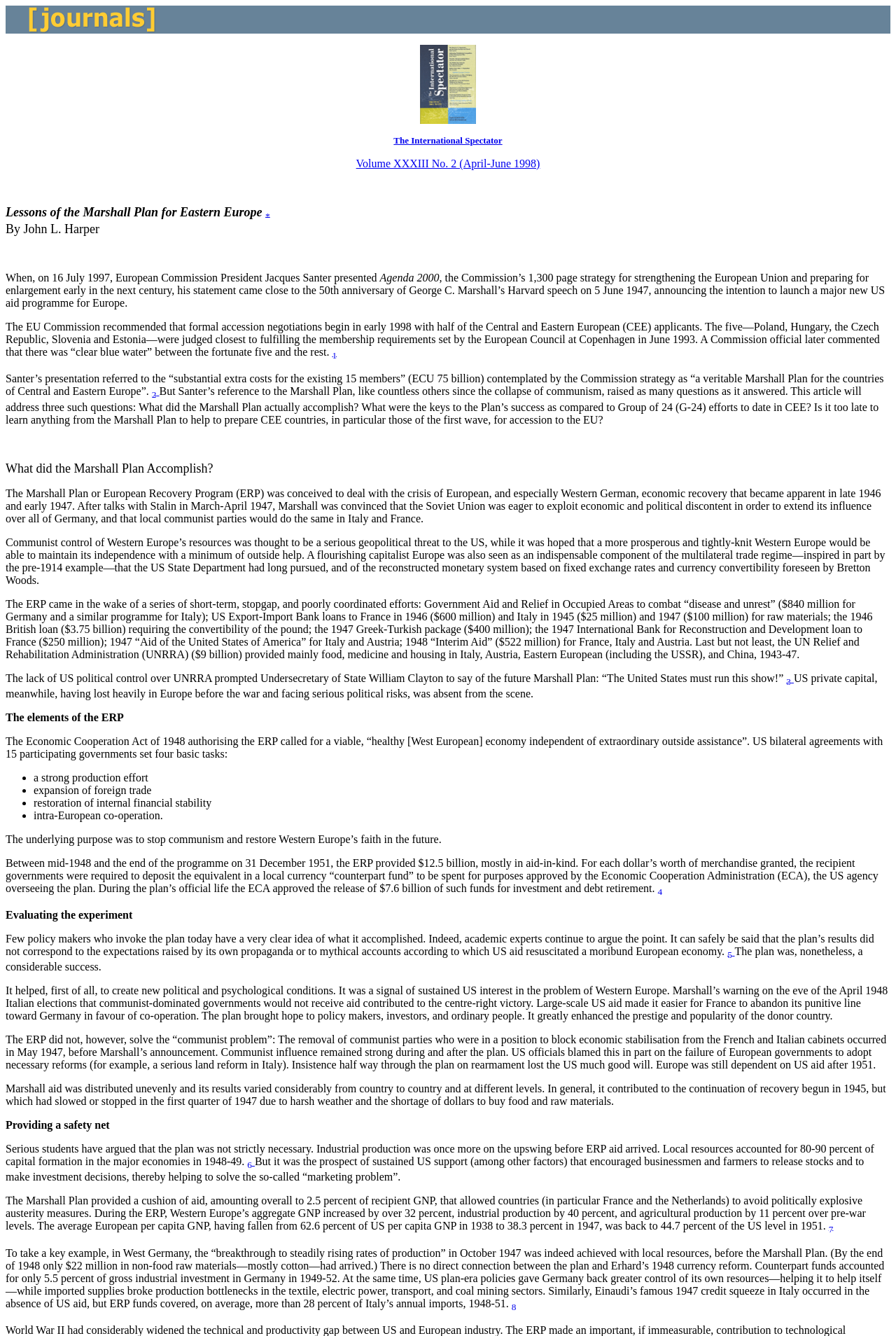Provide a one-word or short-phrase response to the question:
Who presented the Agenda 2000?

European Commission President Jacques Santer